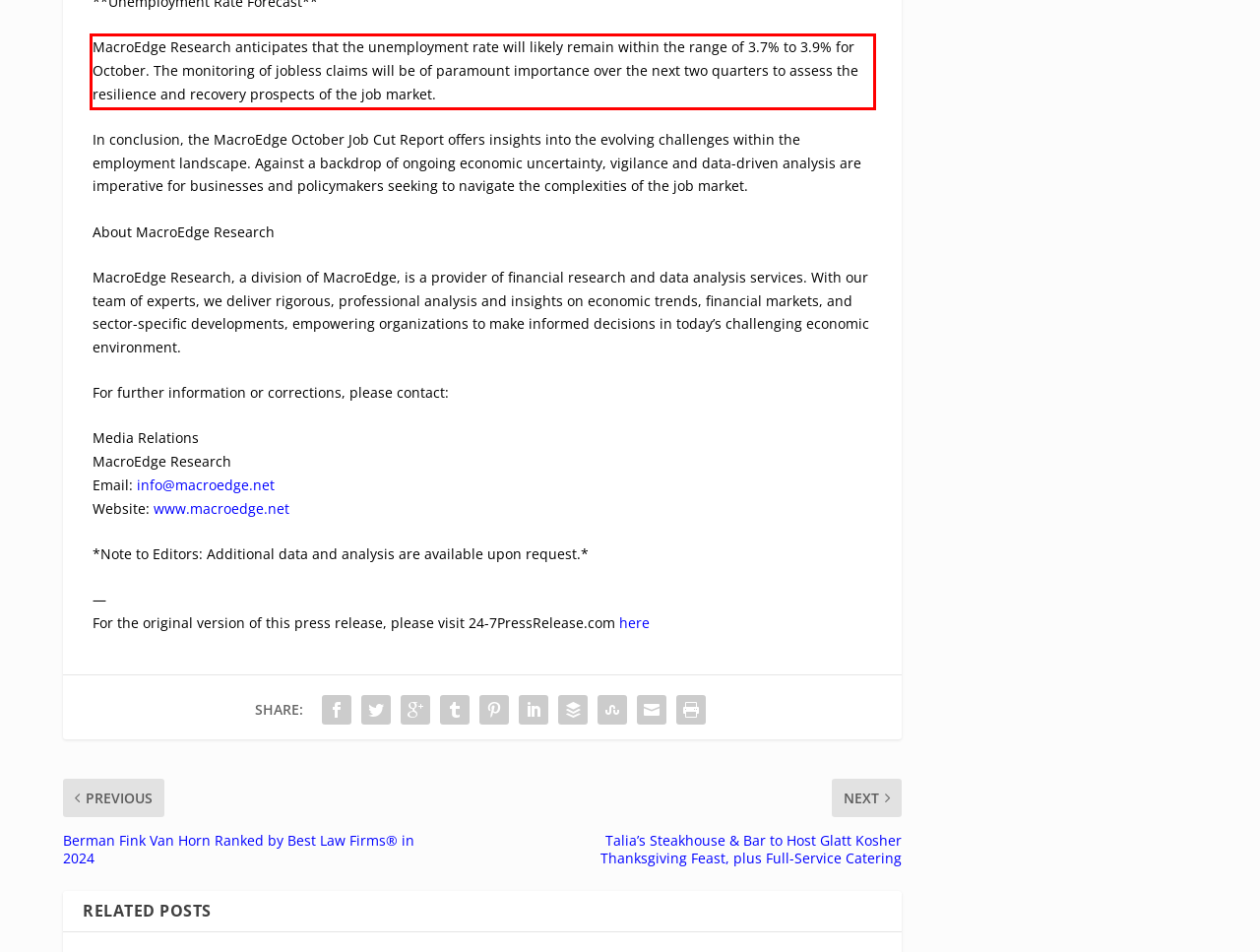Given a webpage screenshot with a red bounding box, perform OCR to read and deliver the text enclosed by the red bounding box.

MacroEdge Research anticipates that the unemployment rate will likely remain within the range of 3.7% to 3.9% for October. The monitoring of jobless claims will be of paramount importance over the next two quarters to assess the resilience and recovery prospects of the job market.